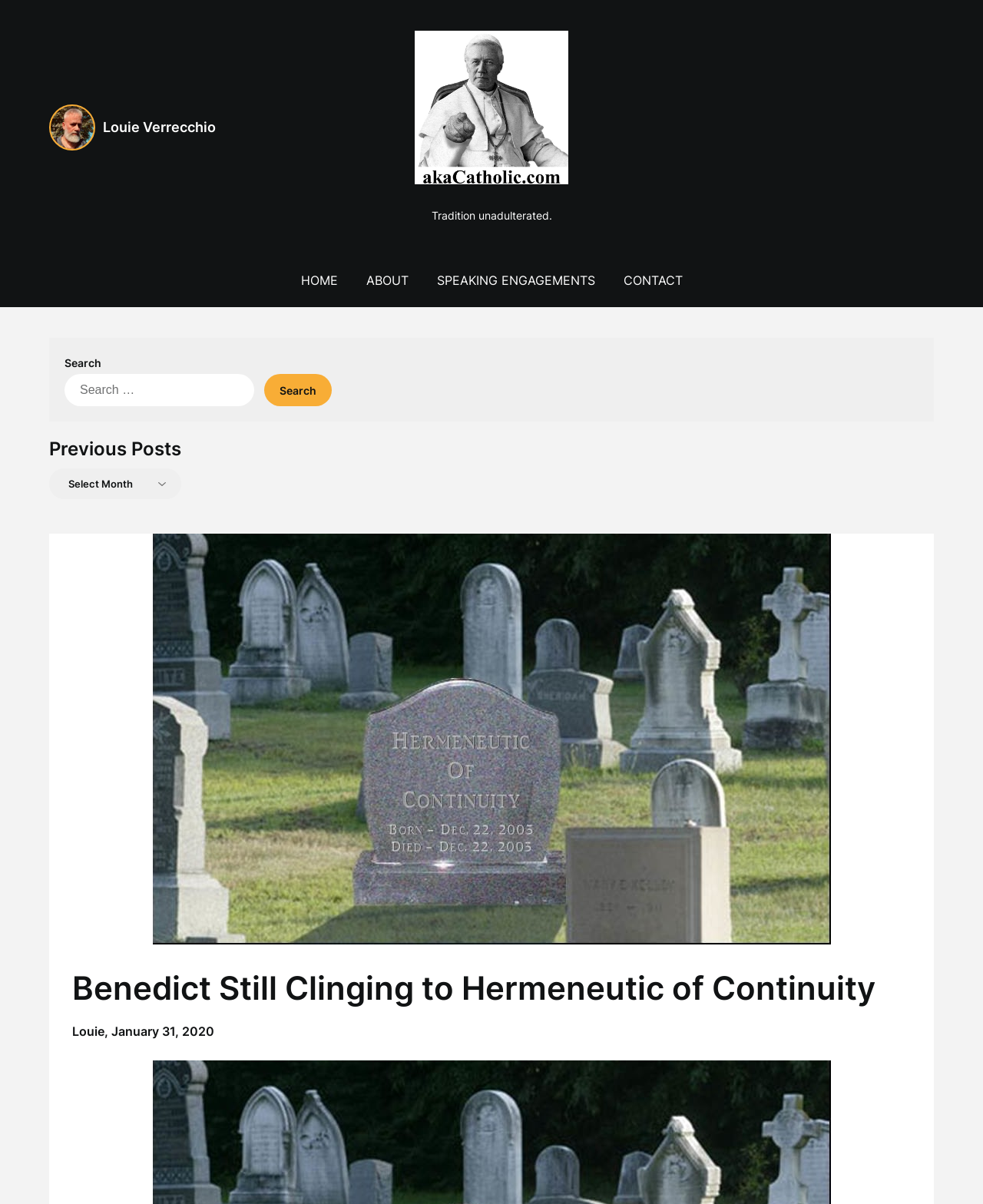Please give the bounding box coordinates of the area that should be clicked to fulfill the following instruction: "search for something". The coordinates should be in the format of four float numbers from 0 to 1, i.e., [left, top, right, bottom].

[0.066, 0.311, 0.934, 0.337]